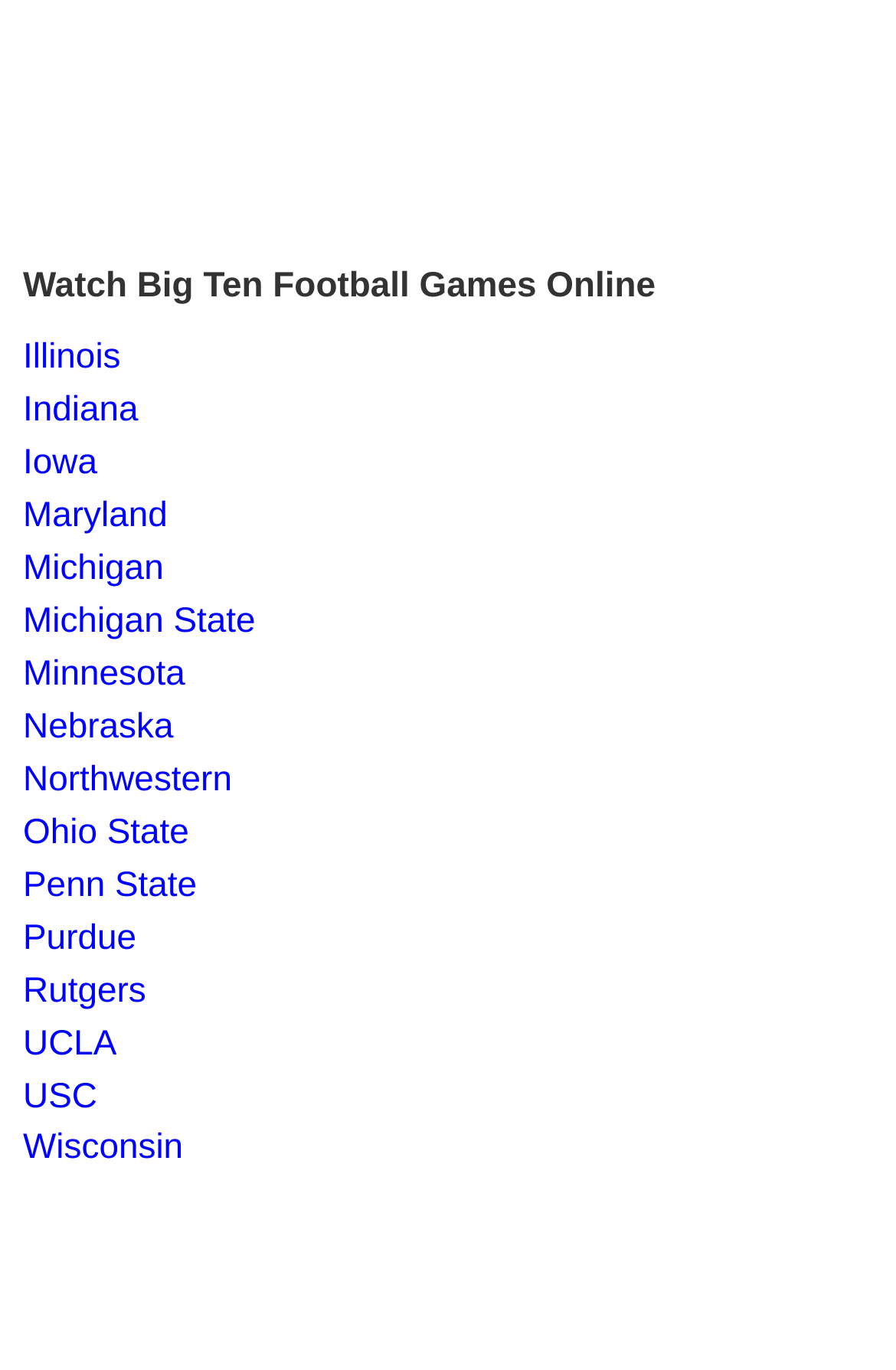Please provide a one-word or short phrase answer to the question:
How are the teams listed on this webpage?

Alphabetically